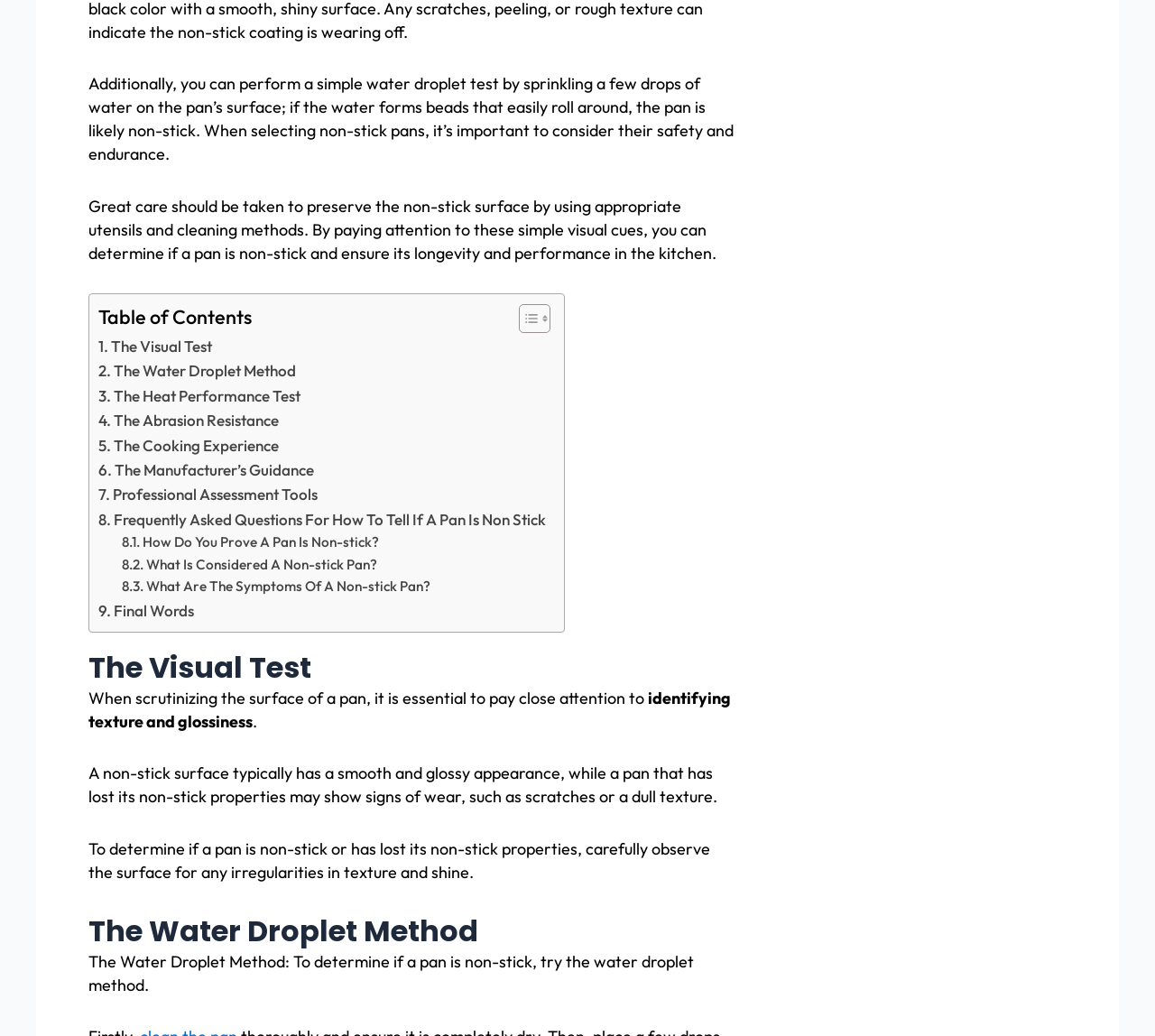Show me the bounding box coordinates of the clickable region to achieve the task as per the instruction: "Learn about 'The Water Droplet Method'".

[0.085, 0.346, 0.257, 0.37]